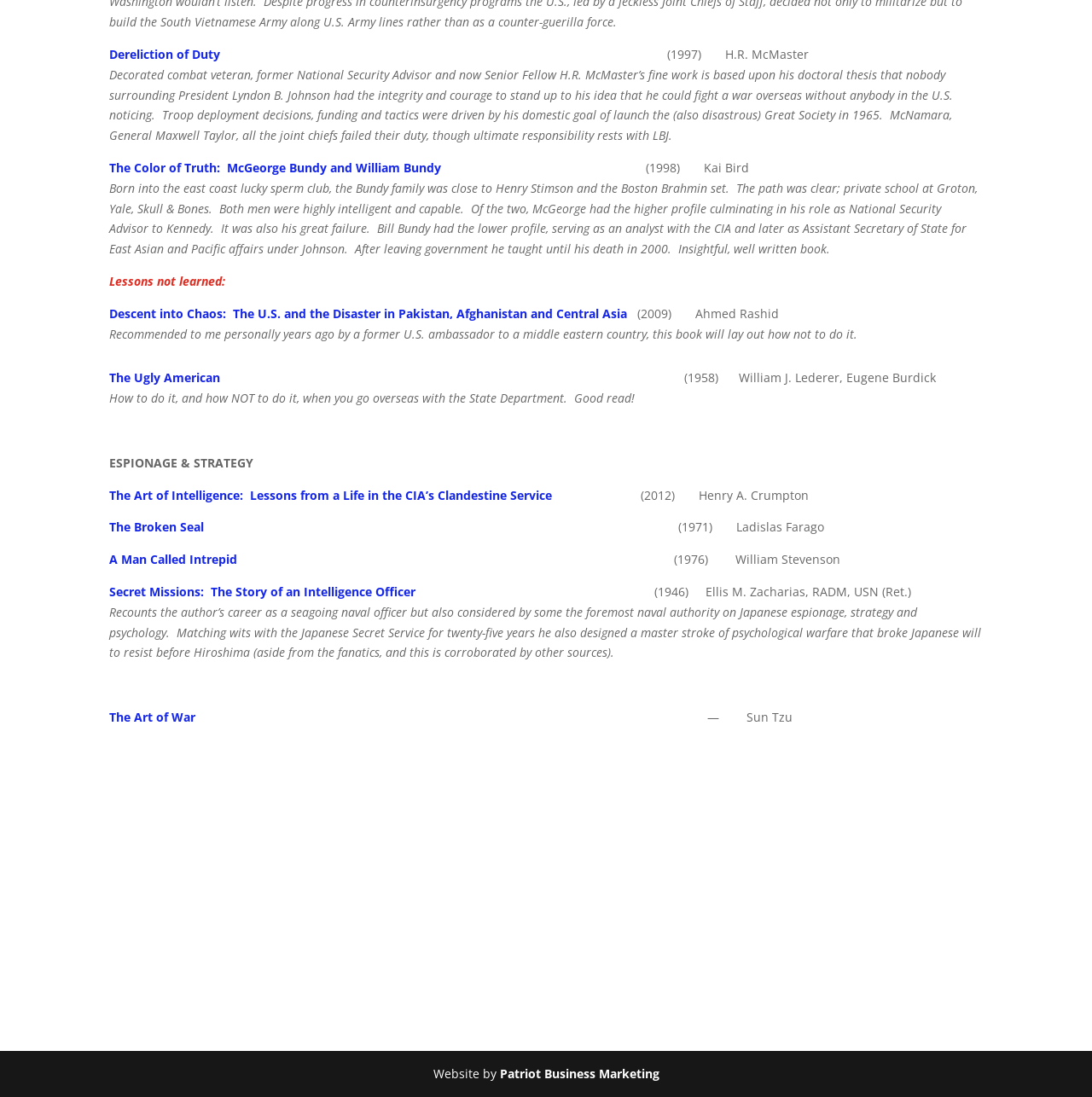Determine the bounding box coordinates for the region that must be clicked to execute the following instruction: "Read the book description of 'The Color of Truth: McGeorge Bundy and William Bundy'".

[0.1, 0.145, 0.404, 0.16]